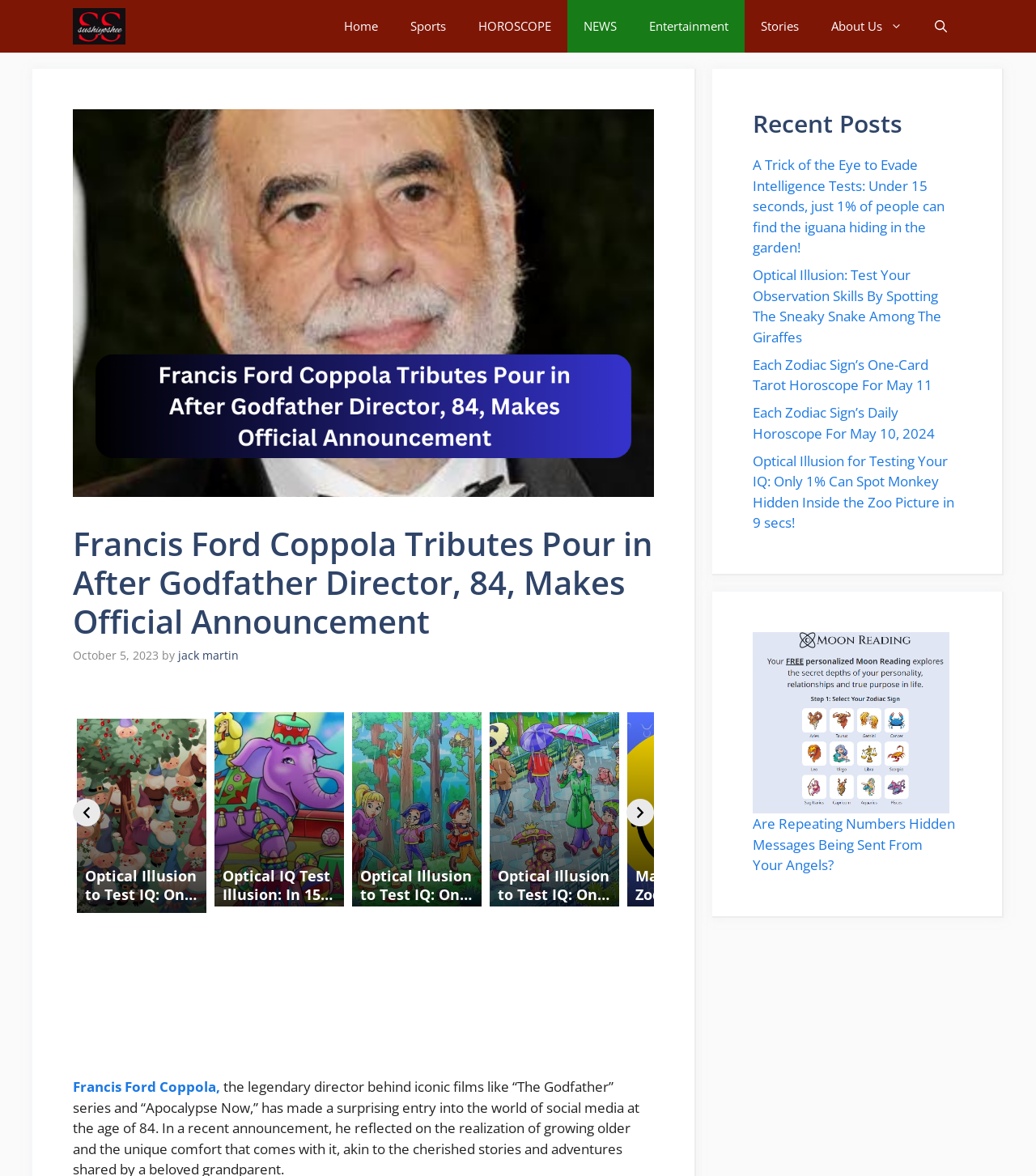Identify the bounding box coordinates of the element that should be clicked to fulfill this task: "Search for something". The coordinates should be provided as four float numbers between 0 and 1, i.e., [left, top, right, bottom].

[0.887, 0.0, 0.93, 0.045]